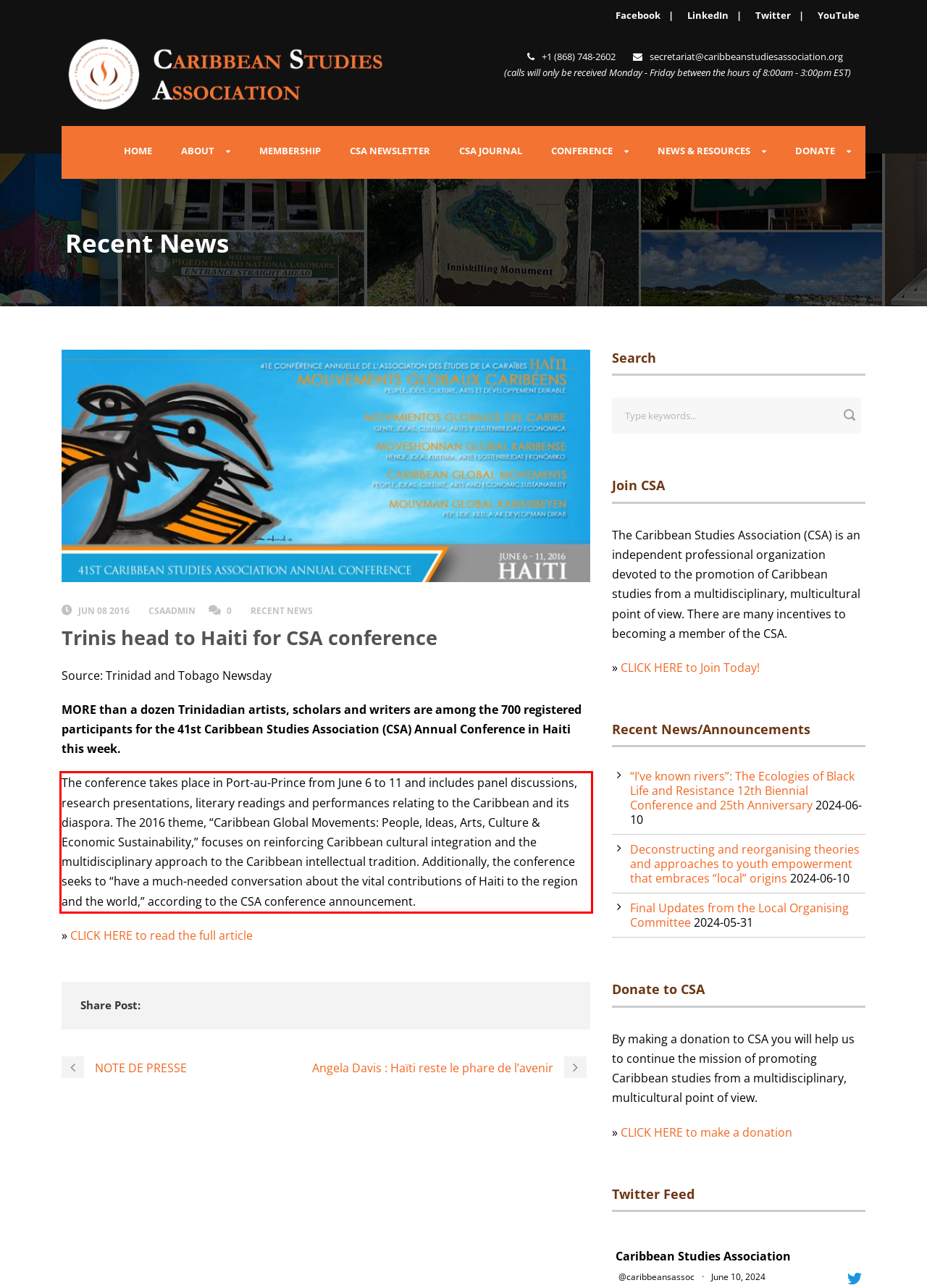Identify and transcribe the text content enclosed by the red bounding box in the given screenshot.

The conference takes place in Port-au-Prince from June 6 to 11 and includes panel discussions, research presentations, literary readings and performances relating to the Caribbean and its diaspora. The 2016 theme, “Caribbean Global Movements: People, Ideas, Arts, Culture & Economic Sustainability,” focuses on reinforcing Caribbean cultural integration and the multidisciplinary approach to the Caribbean intellectual tradition. Additionally, the conference seeks to “have a much-needed conversation about the vital contributions of Haiti to the region and the world,” according to the CSA conference announcement.